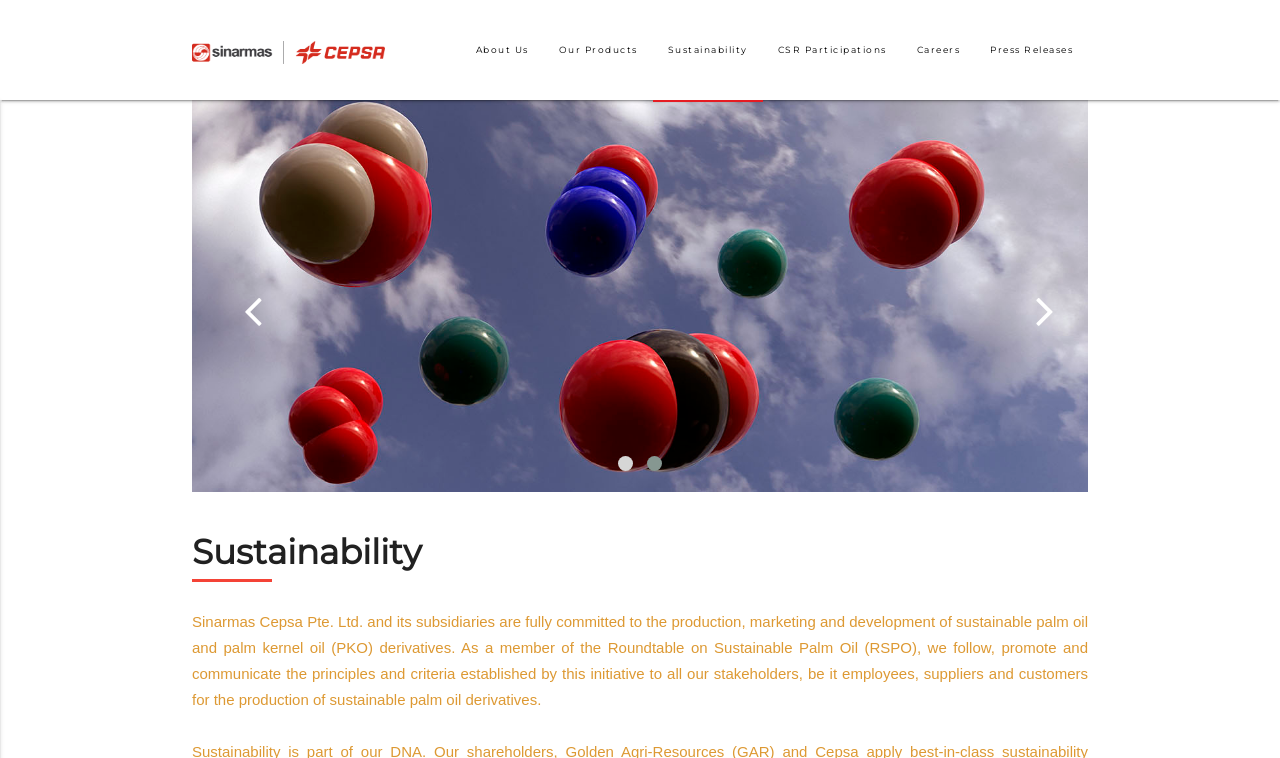Convey a detailed summary of the webpage, mentioning all key elements.

The webpage is about Sustainability at Sinarmas CEPSA. At the top, there is a row of seven links, including "About Us", "Our Products", "Sustainability", "CSR Participations", "Careers", and "Press Releases", which are evenly spaced and aligned horizontally. 

Below the links, there is a large image that spans across the entire width of the page. 

Above the image, there is a smaller image on the left side, accompanied by a link on its right. 

The main content of the webpage is divided into two sections. The first section is a heading that reads "Sustainability", located at the top-left corner of the main content area. 

Below the heading, there is a paragraph of text that describes Sinarmas Cepsa's commitment to sustainable palm oil and palm kernel oil derivatives, including their membership in the Roundtable on Sustainable Palm Oil (RSPO) and their efforts to promote sustainable practices to their stakeholders.